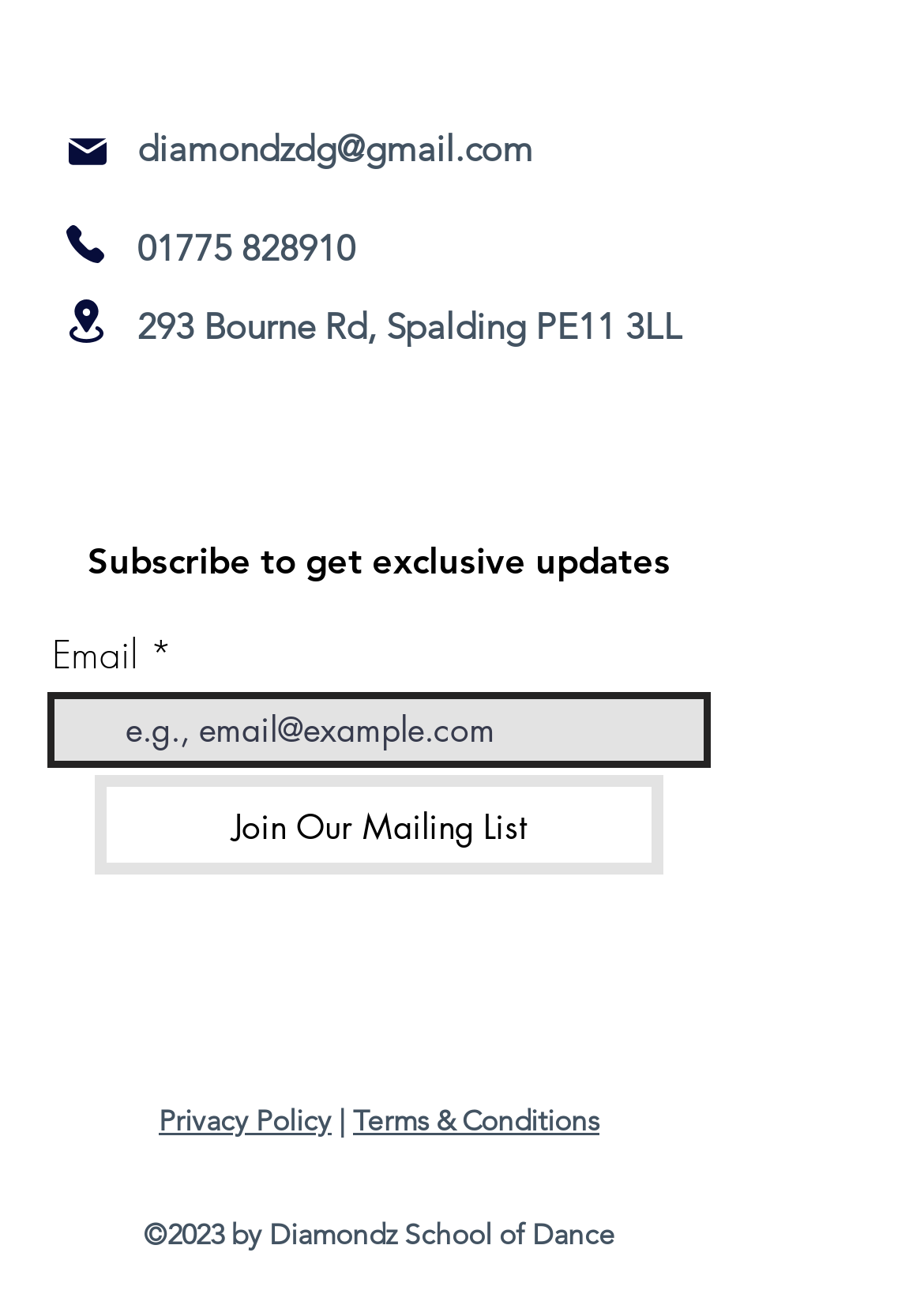Provide a thorough and detailed response to the question by examining the image: 
What is the contact email?

The contact email can be found on the webpage, specifically in the top section, where it is written as a link 'diamondzdg@gmail.com'.